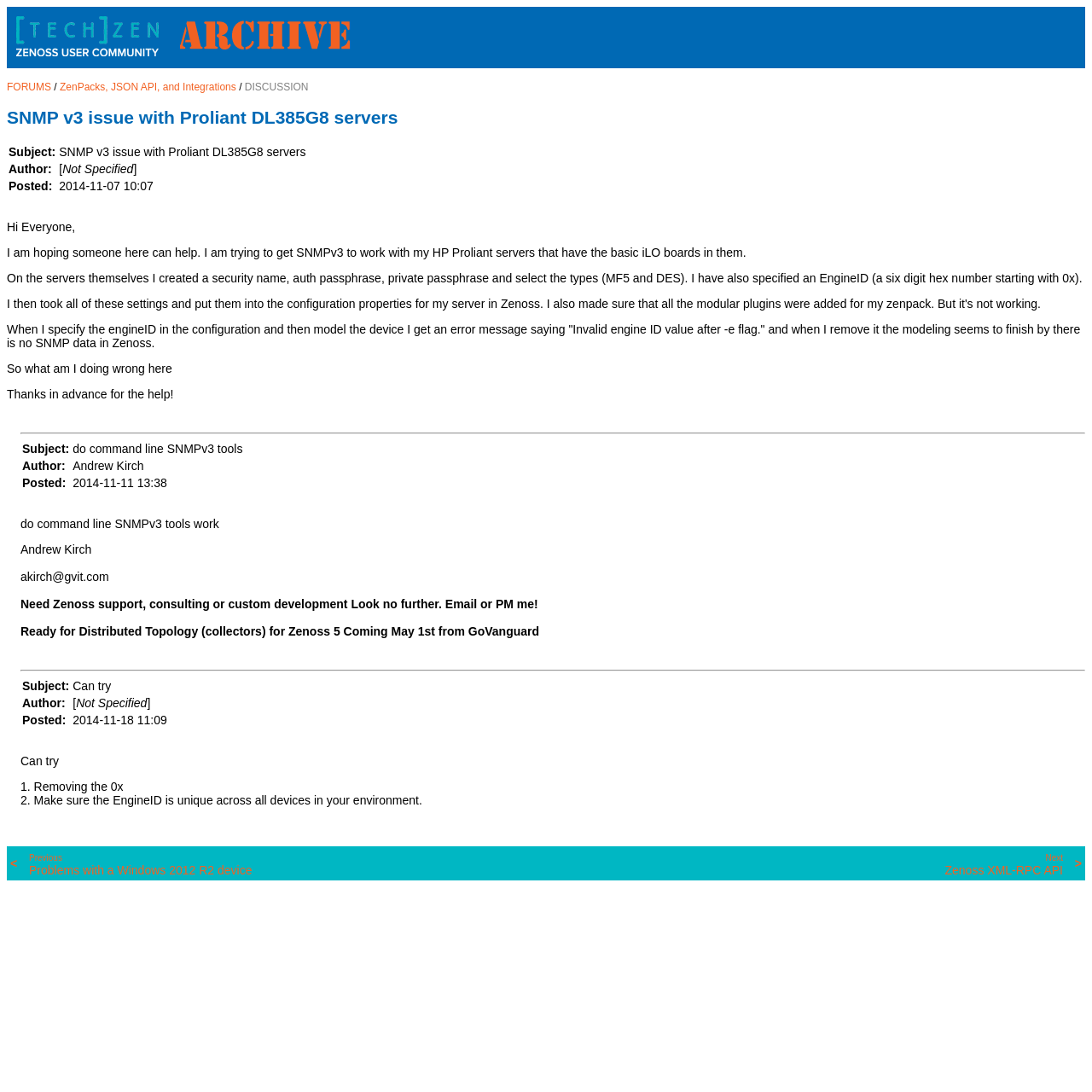Who is the author of the first post?
Could you answer the question with a detailed and thorough explanation?

The author of the first post can be found in the LayoutTableCell element with bounding box coordinates [0.053, 0.147, 0.282, 0.162]. It is specified as '[Not Specified]'.